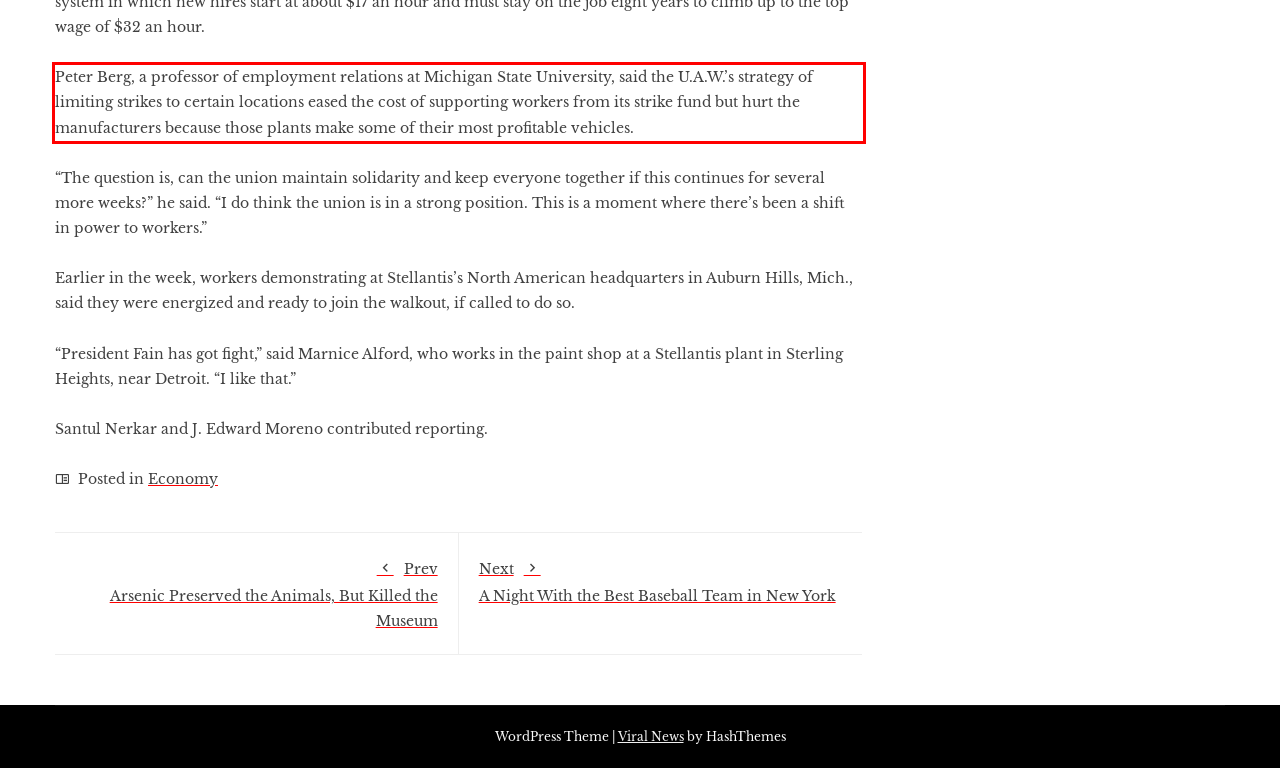You have a screenshot of a webpage, and there is a red bounding box around a UI element. Utilize OCR to extract the text within this red bounding box.

Peter Berg, a professor of employment relations at Michigan State University, said the U.A.W.’s strategy of limiting strikes to certain locations eased the cost of supporting workers from its strike fund but hurt the manufacturers because those plants make some of their most profitable vehicles.